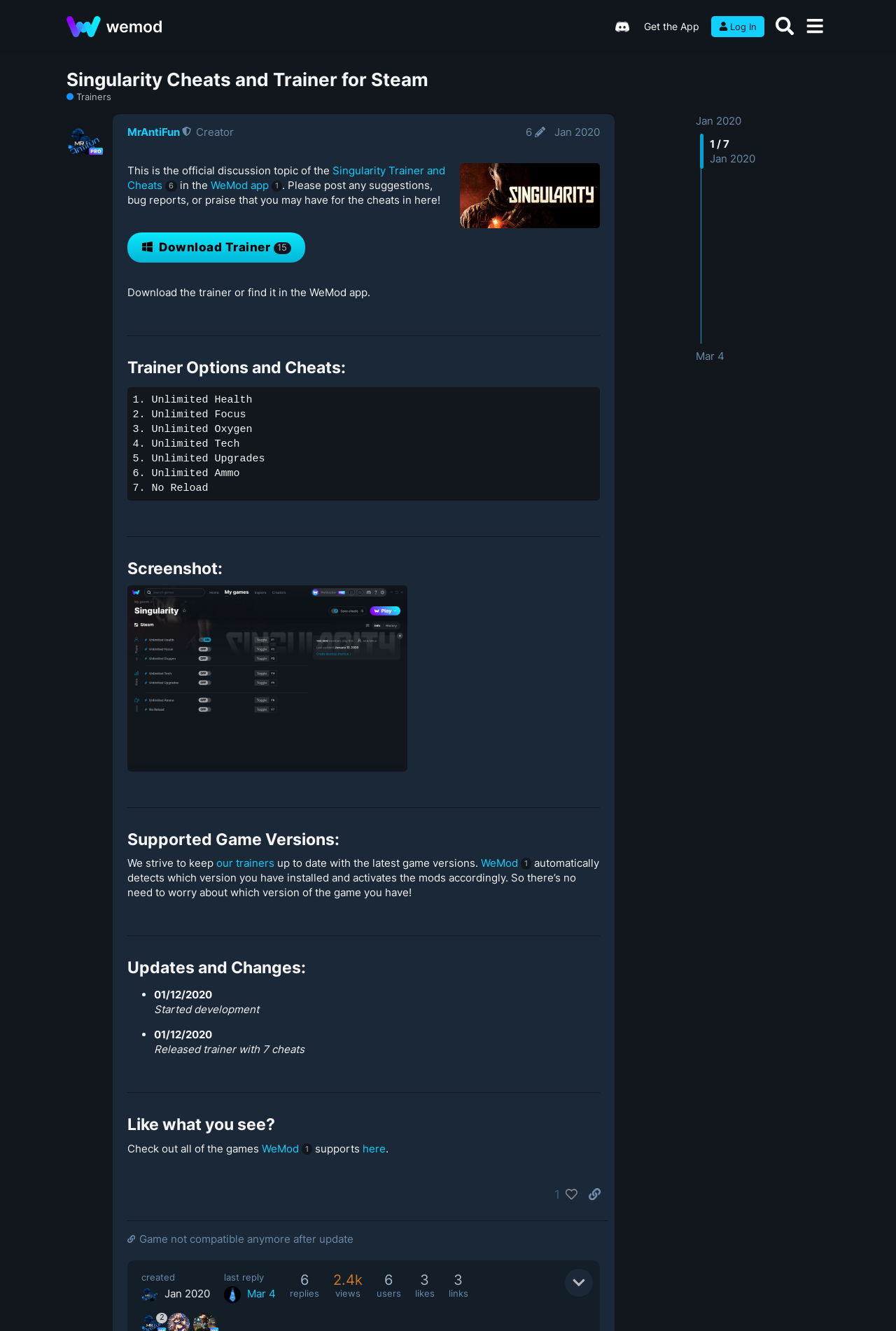Find the bounding box of the UI element described as follows: "Get the App".

[0.711, 0.012, 0.788, 0.027]